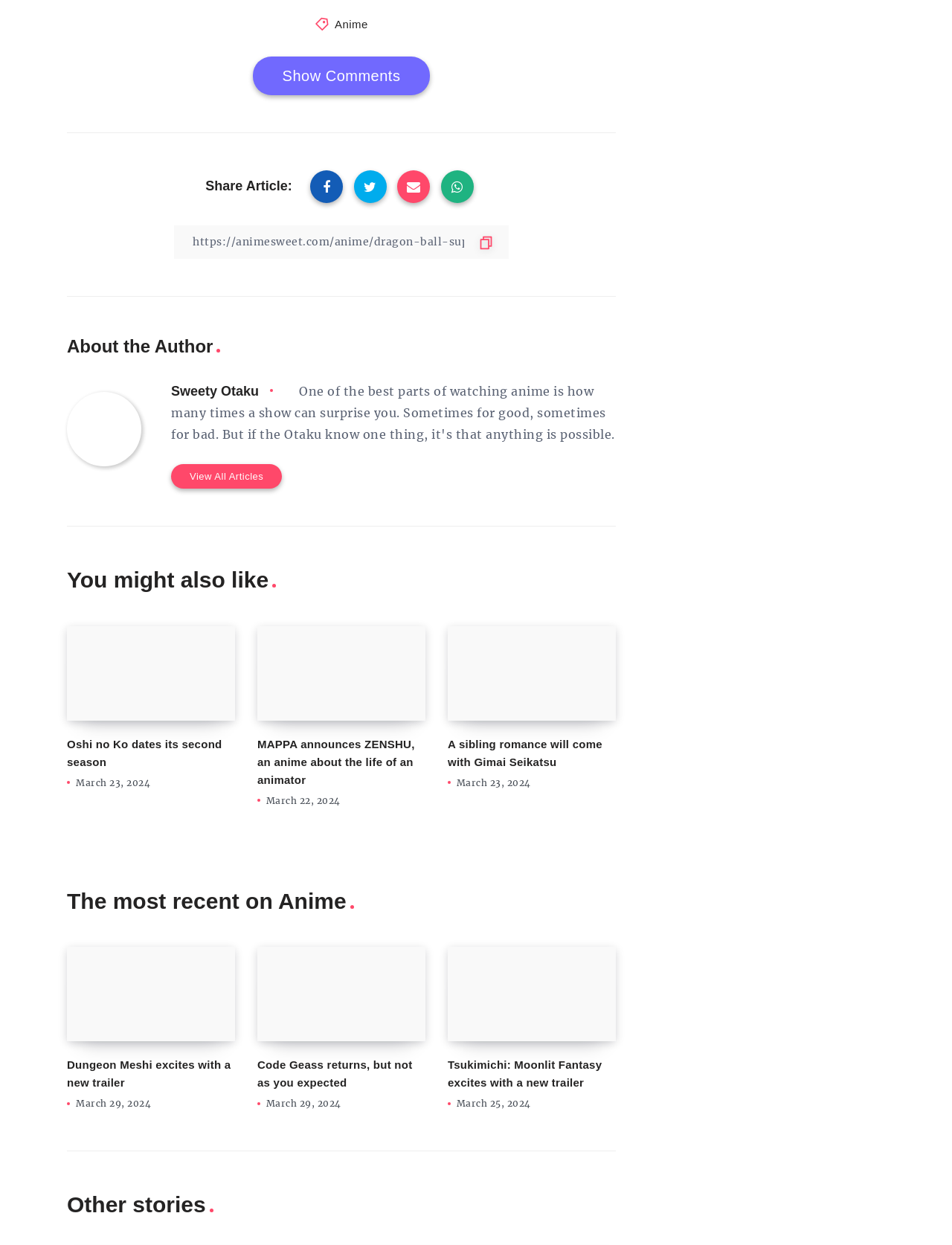Kindly respond to the following question with a single word or a brief phrase: 
What is the date of the article 'Oshi no Ko dates its second season'?

March 23, 2024